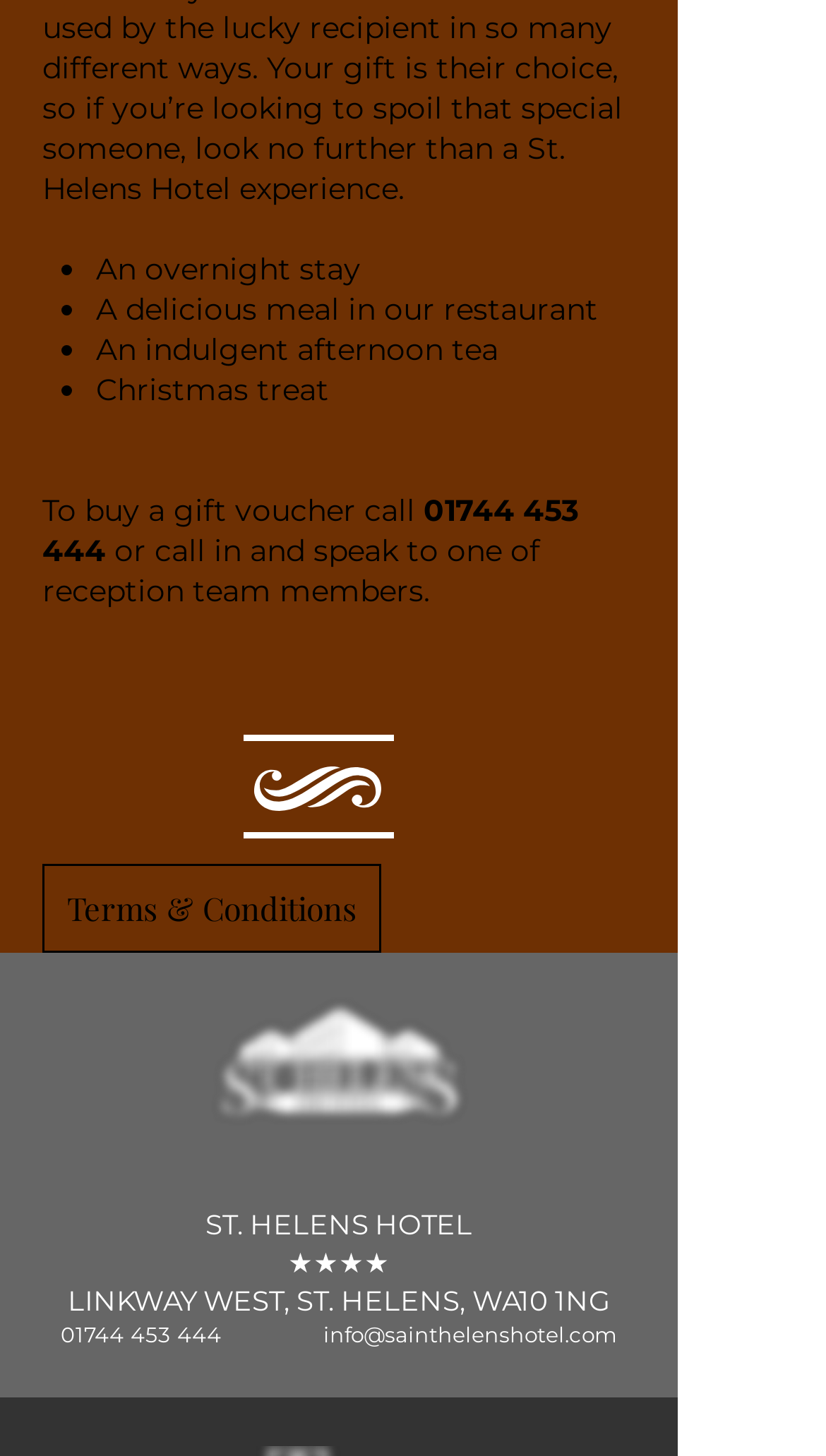Find the bounding box coordinates of the element to click in order to complete this instruction: "Contact via email". The bounding box coordinates must be four float numbers between 0 and 1, denoted as [left, top, right, bottom].

[0.391, 0.907, 0.747, 0.926]